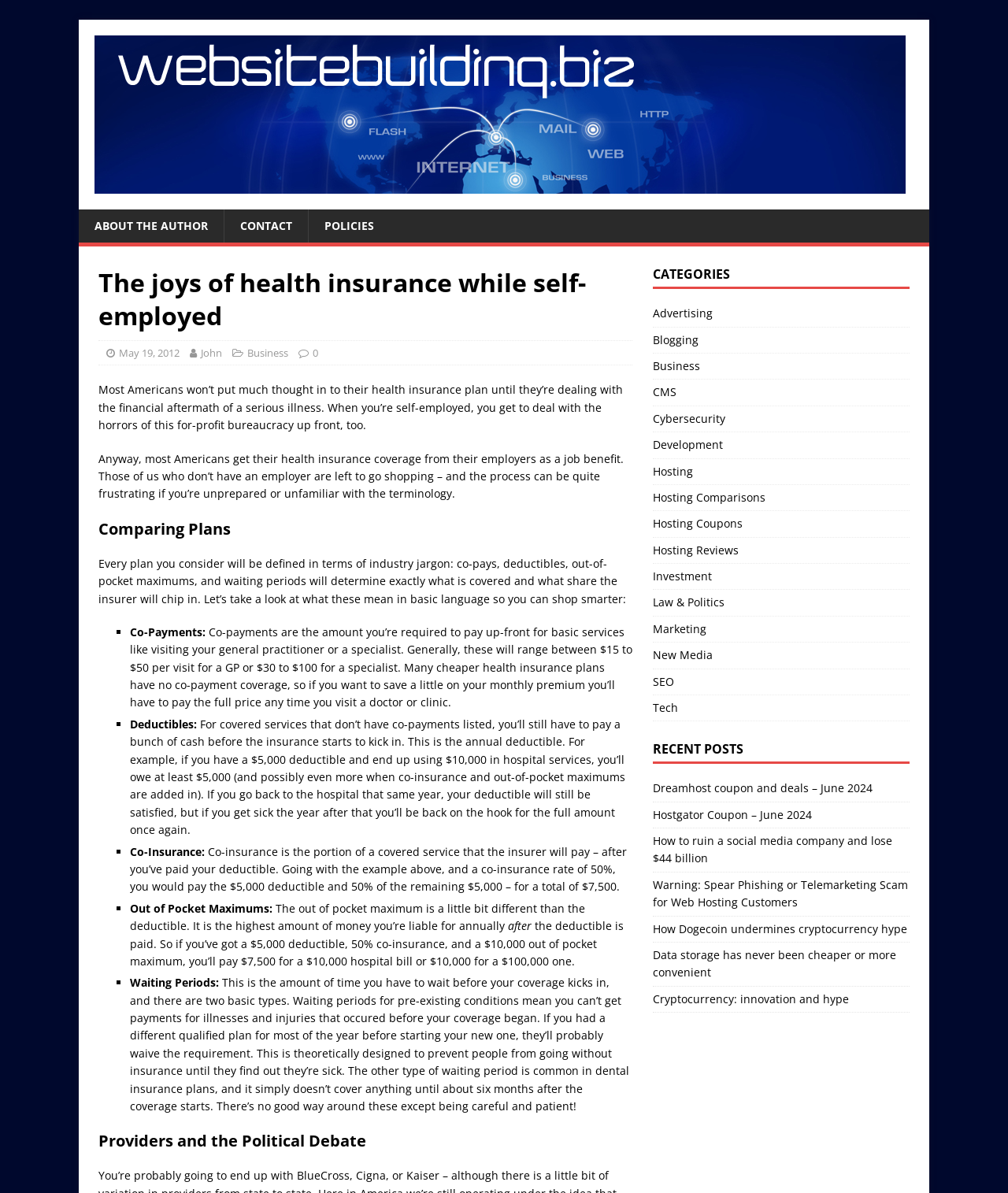Identify the bounding box coordinates necessary to click and complete the given instruction: "Click the 'POLICIES' link".

[0.305, 0.176, 0.387, 0.204]